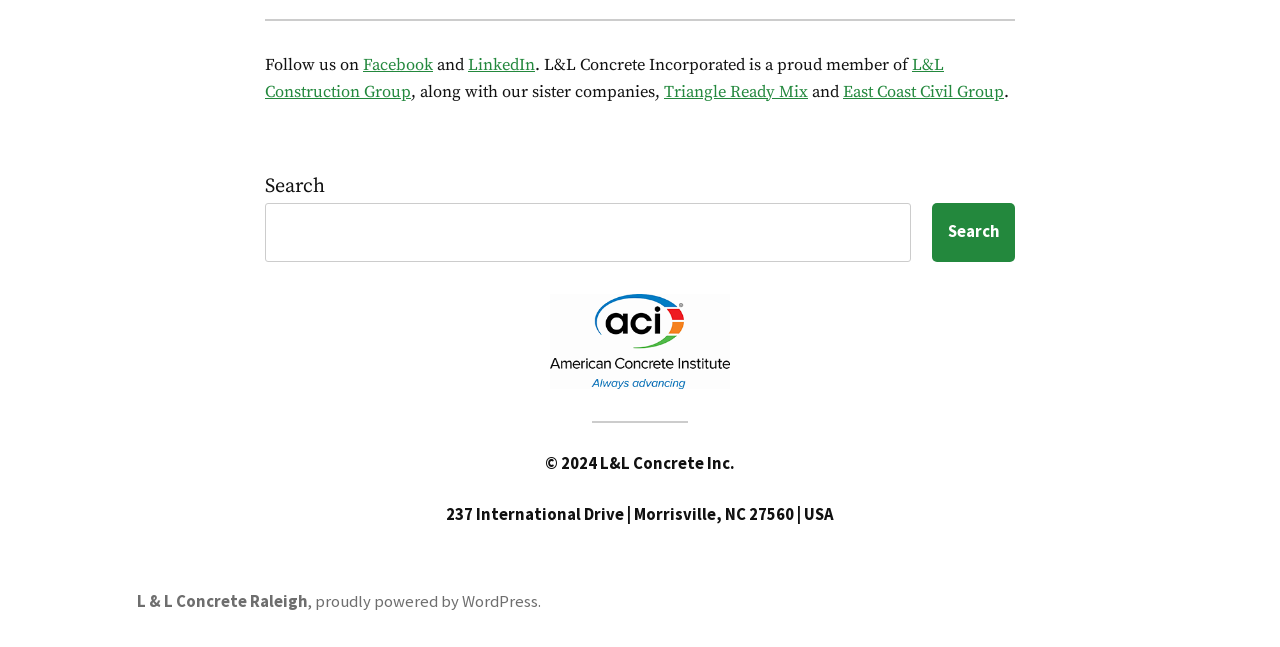Identify the bounding box coordinates of the region that should be clicked to execute the following instruction: "Check the American Concrete Institute membership".

[0.43, 0.557, 0.57, 0.595]